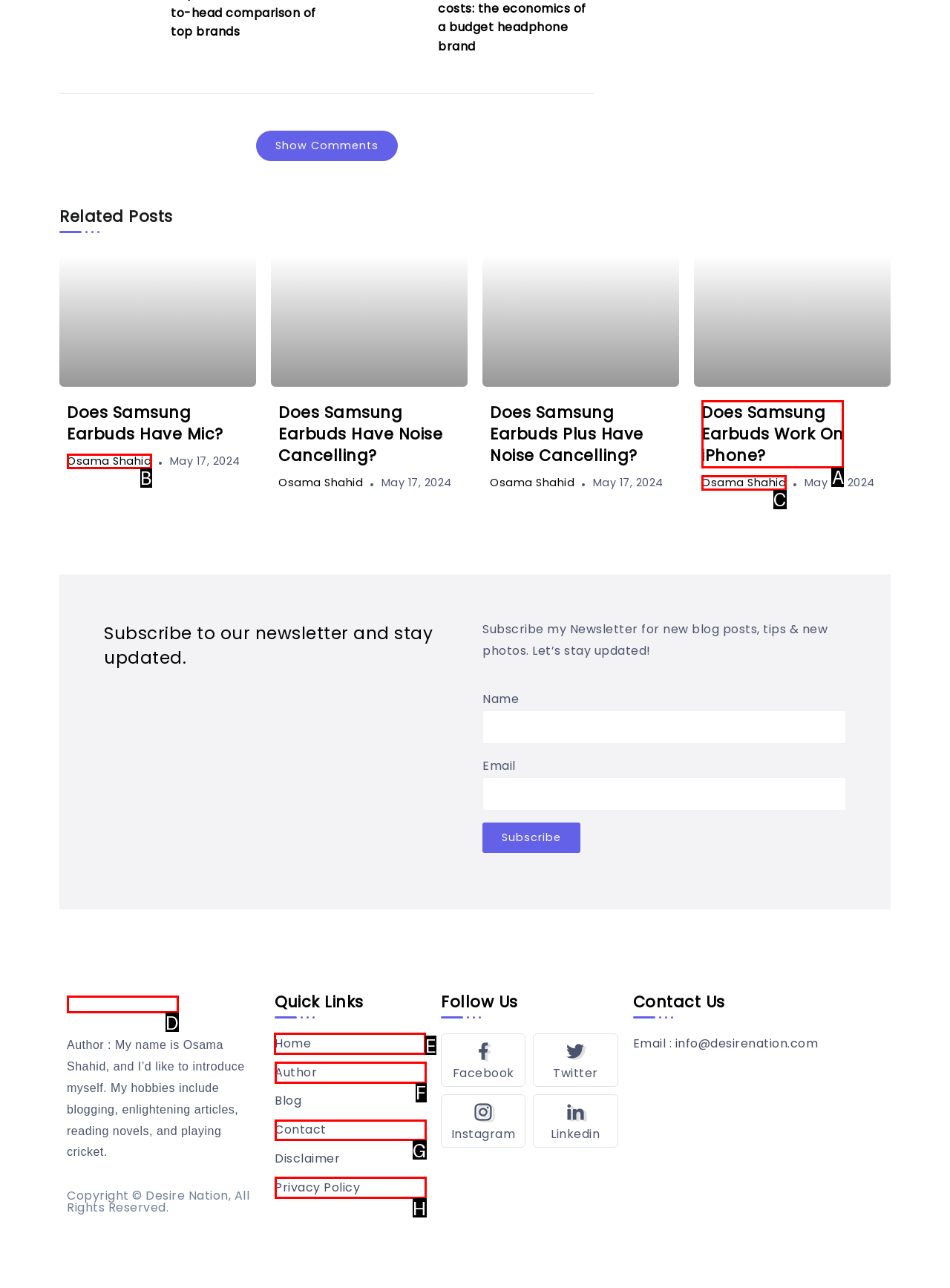Identify the letter of the correct UI element to fulfill the task: Visit the 'Home' page from the given options in the screenshot.

E